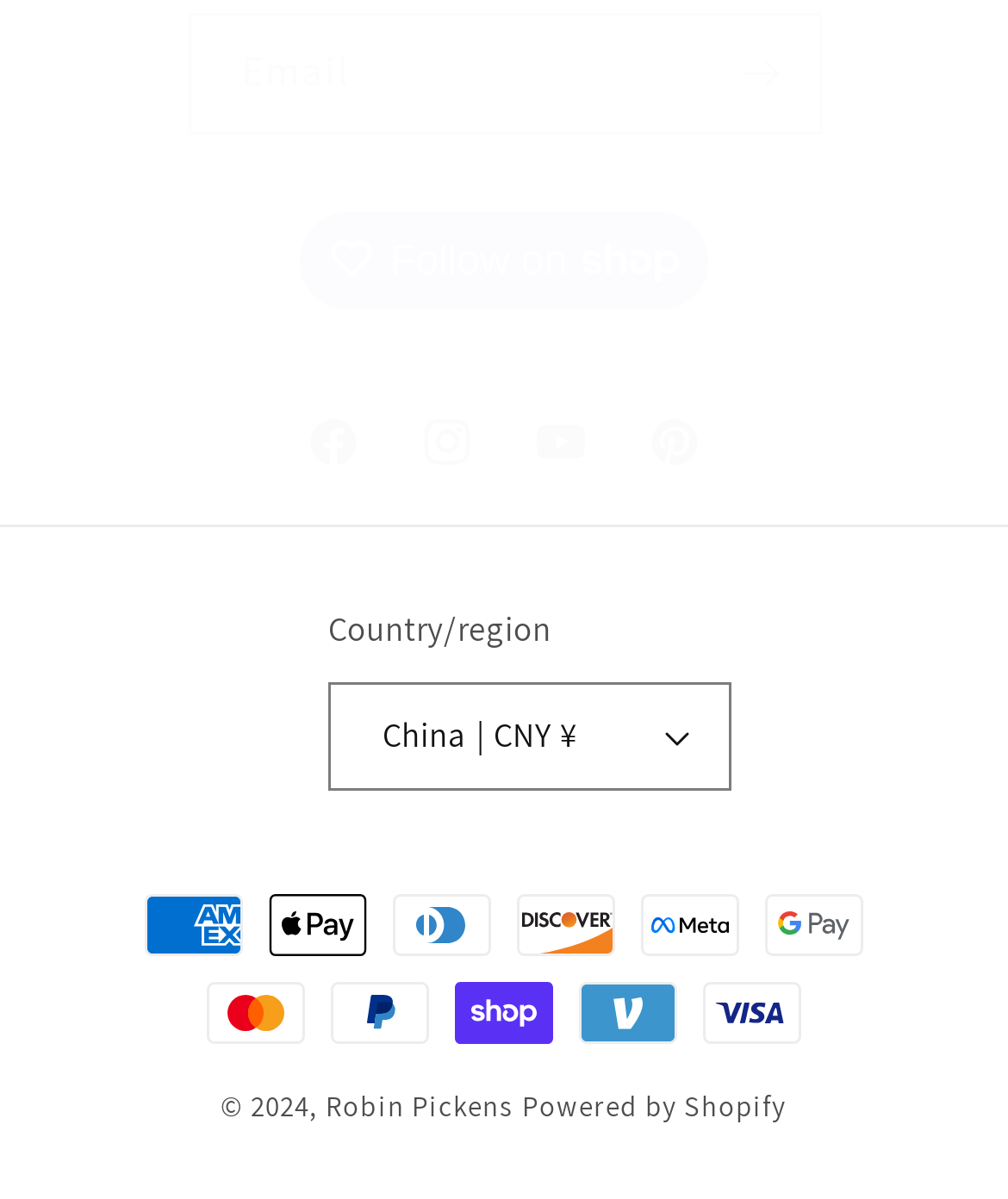What is the label of the required textbox?
Based on the screenshot, provide a one-word or short-phrase response.

Email